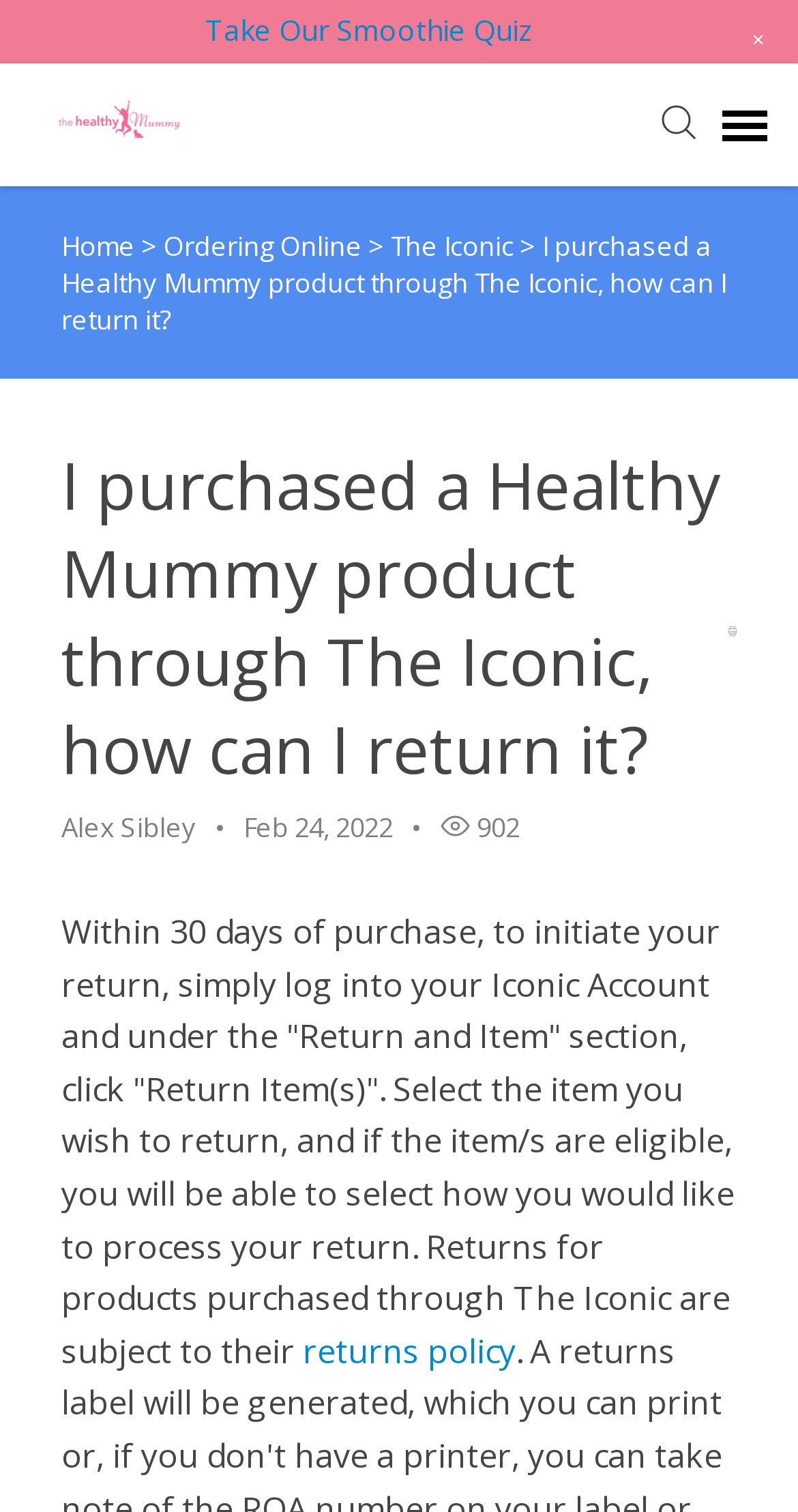Predict the bounding box for the UI component with the following description: "alt="announcement close button"".

[0.943, 0.009, 0.956, 0.035]